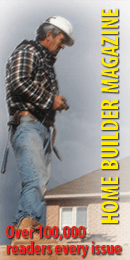Using the information in the image, give a comprehensive answer to the question: 
What is the color of the text 'HOME BUILDER MAGAZINE'?

The text 'HOME BUILDER MAGAZINE' is prominently displayed in bold, yellow letters, which suggests that the magazine wants to highlight its brand identity and create a visual impact on the audience.